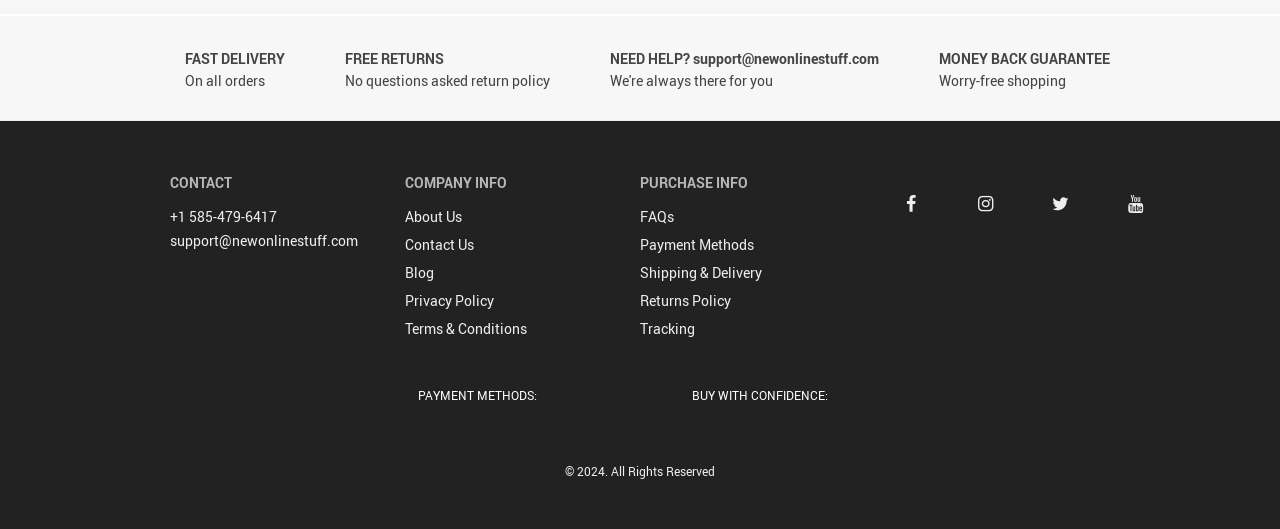Using the information shown in the image, answer the question with as much detail as possible: What type of information can I find in the 'COMPANY INFO' section?

The 'COMPANY INFO' section contains links to pages such as 'About Us', 'Contact Us', 'Blog', 'Privacy Policy', and 'Terms & Conditions', which provide information about the company's background, mission, and policies.